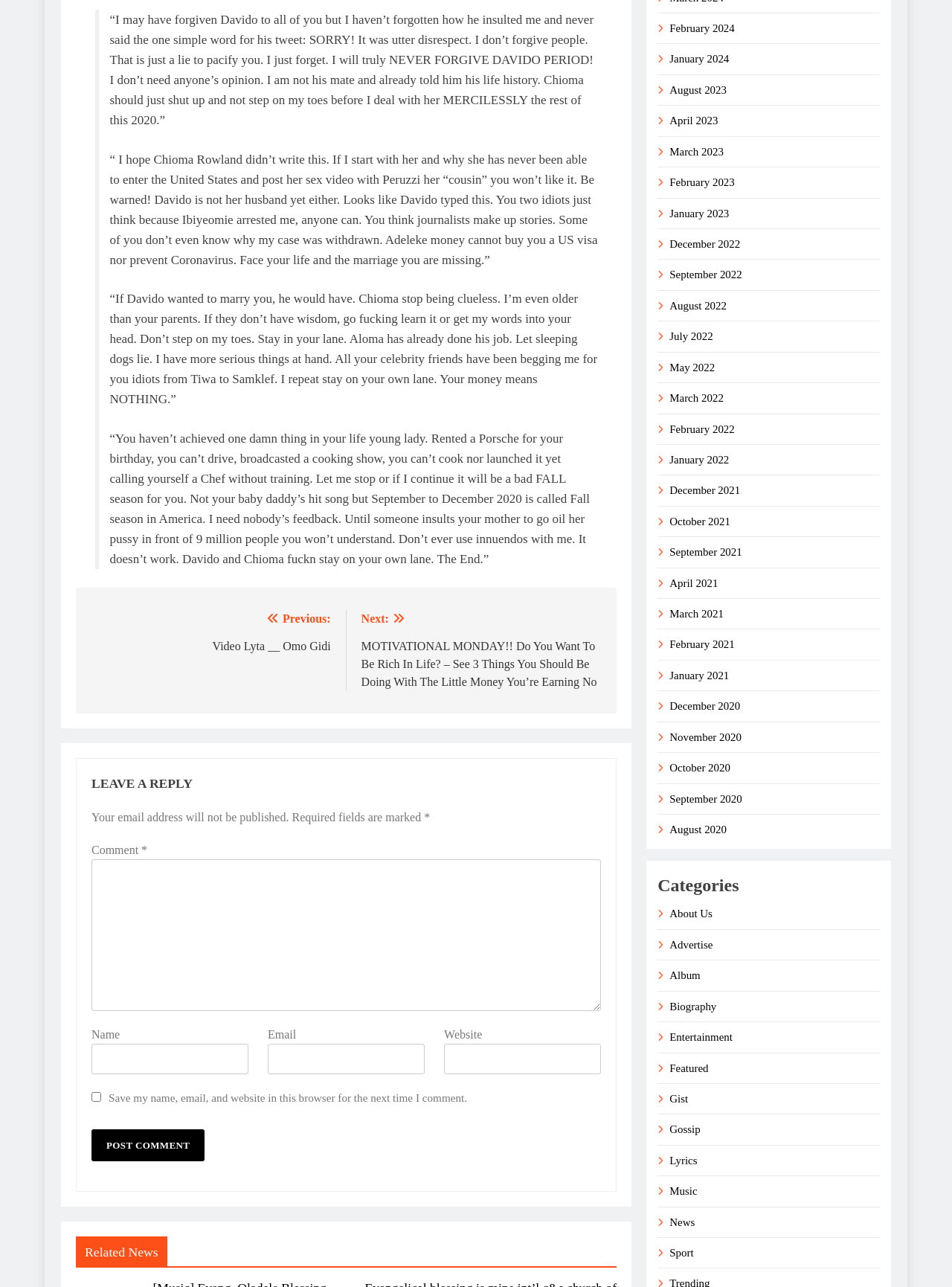Based on the image, please respond to the question with as much detail as possible:
What is the category of the article 'Video Lyta __ Omo Gidi'?

The category of the article 'Video Lyta __ Omo Gidi' can be inferred as Entertainment because it is linked from the 'Post navigation' section, which is typically used for navigating between articles, and the title suggests a video content related to entertainment.